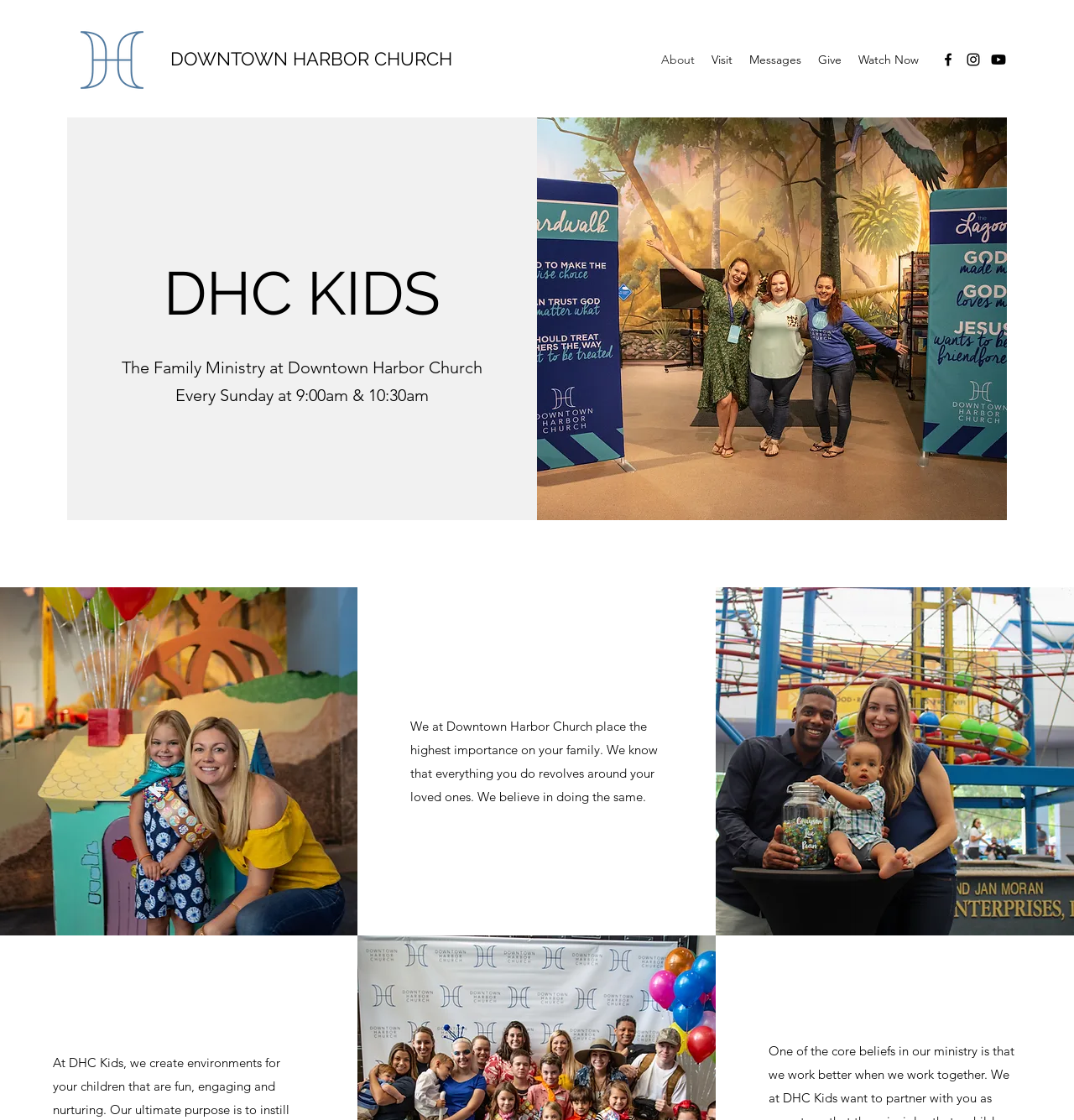Specify the bounding box coordinates of the area to click in order to follow the given instruction: "Go to About page."

[0.608, 0.042, 0.655, 0.064]